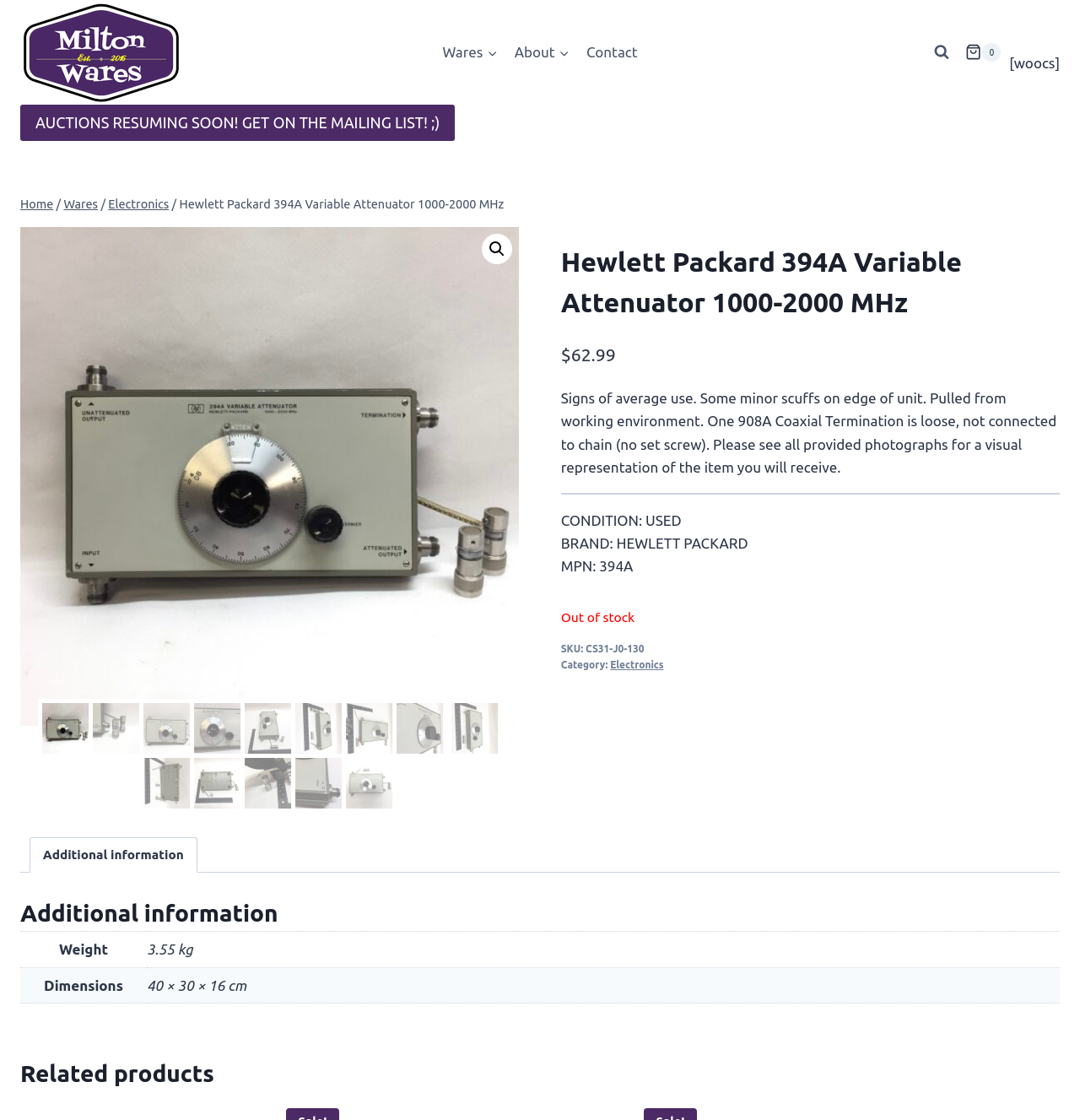Using the details in the image, give a detailed response to the question below:
How much does the product weigh?

I found the answer by looking at the additional information section, where it says 'Weight: 3.55 kg' in the table.